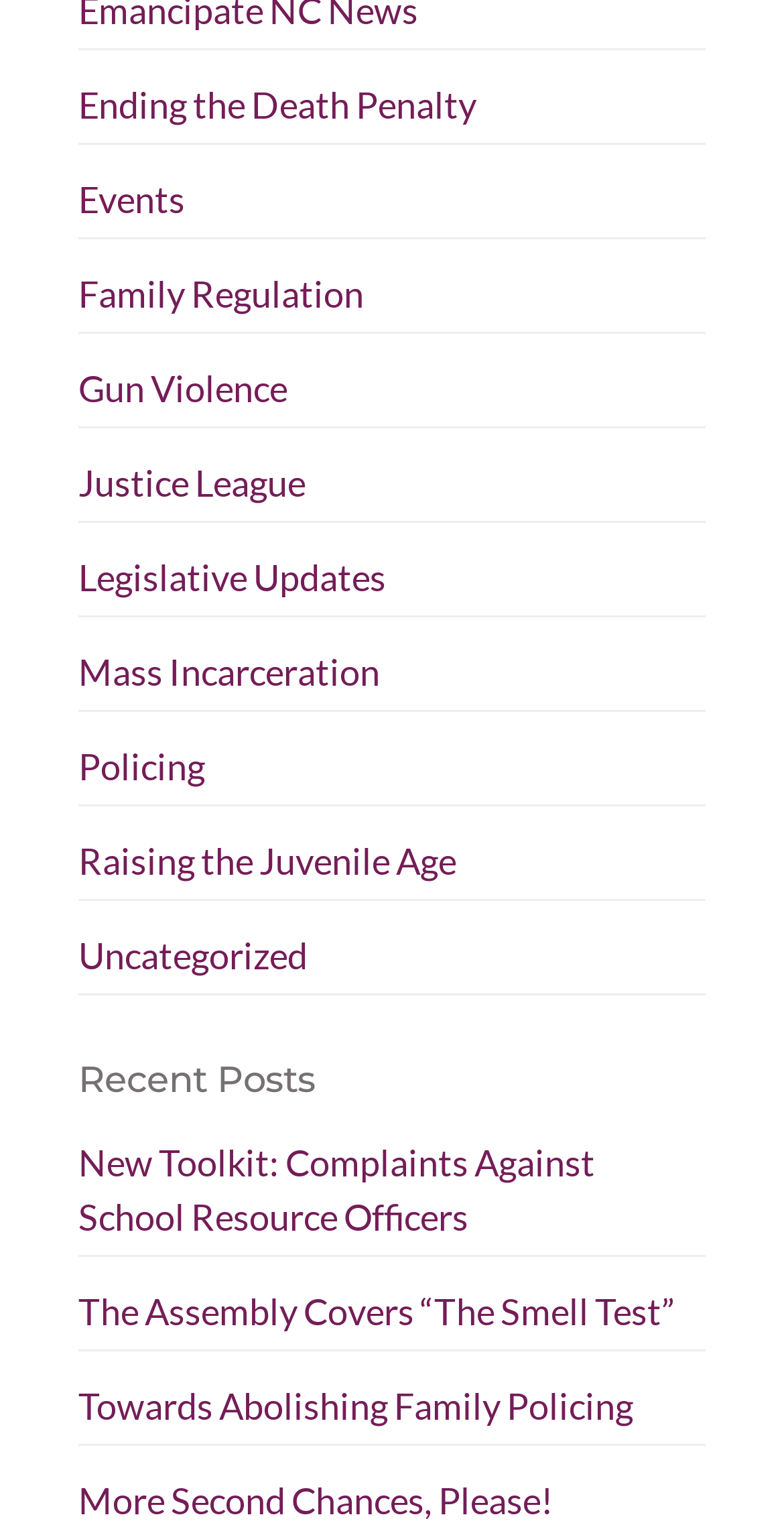Please determine the bounding box coordinates of the element to click in order to execute the following instruction: "Explore the 'Justice League' page". The coordinates should be four float numbers between 0 and 1, specified as [left, top, right, bottom].

[0.1, 0.302, 0.39, 0.331]